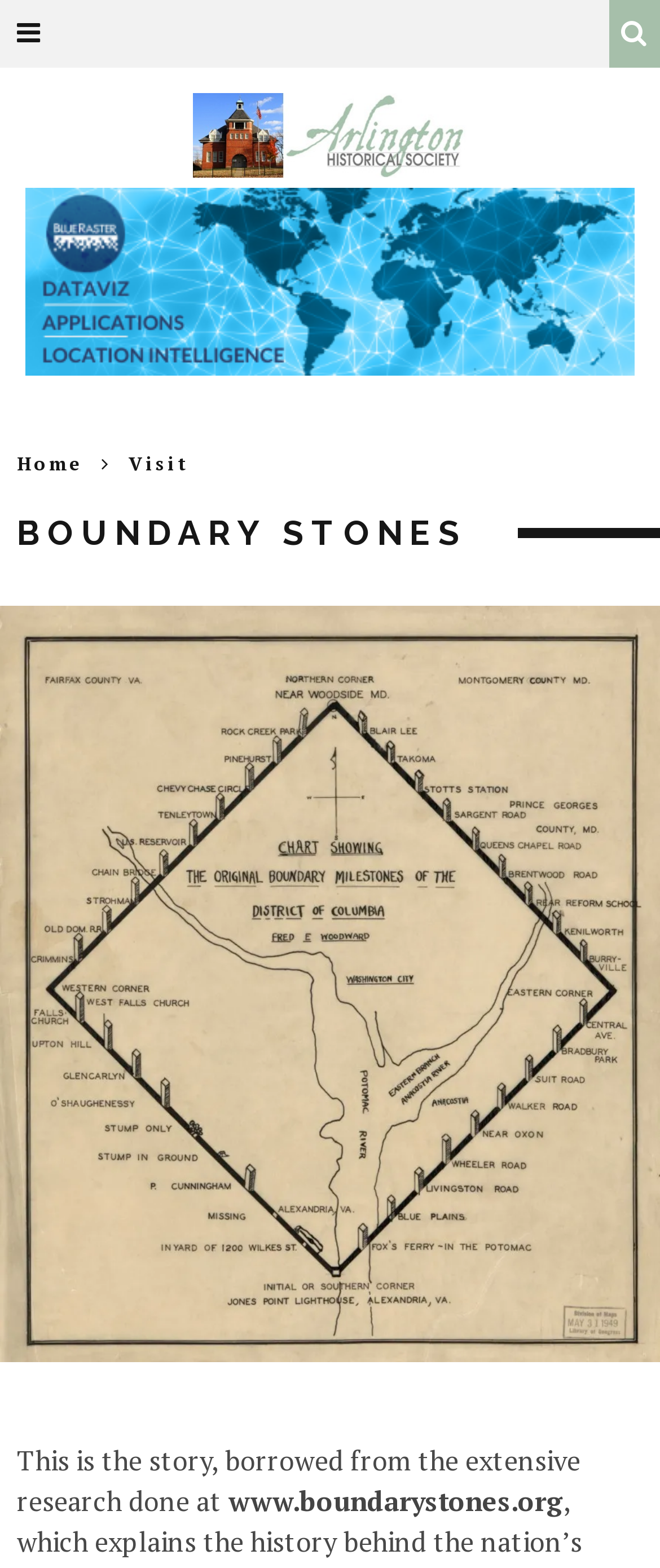What is the layout of the top section of the webpage?
Using the image, answer in one word or phrase.

Logo and navigation links